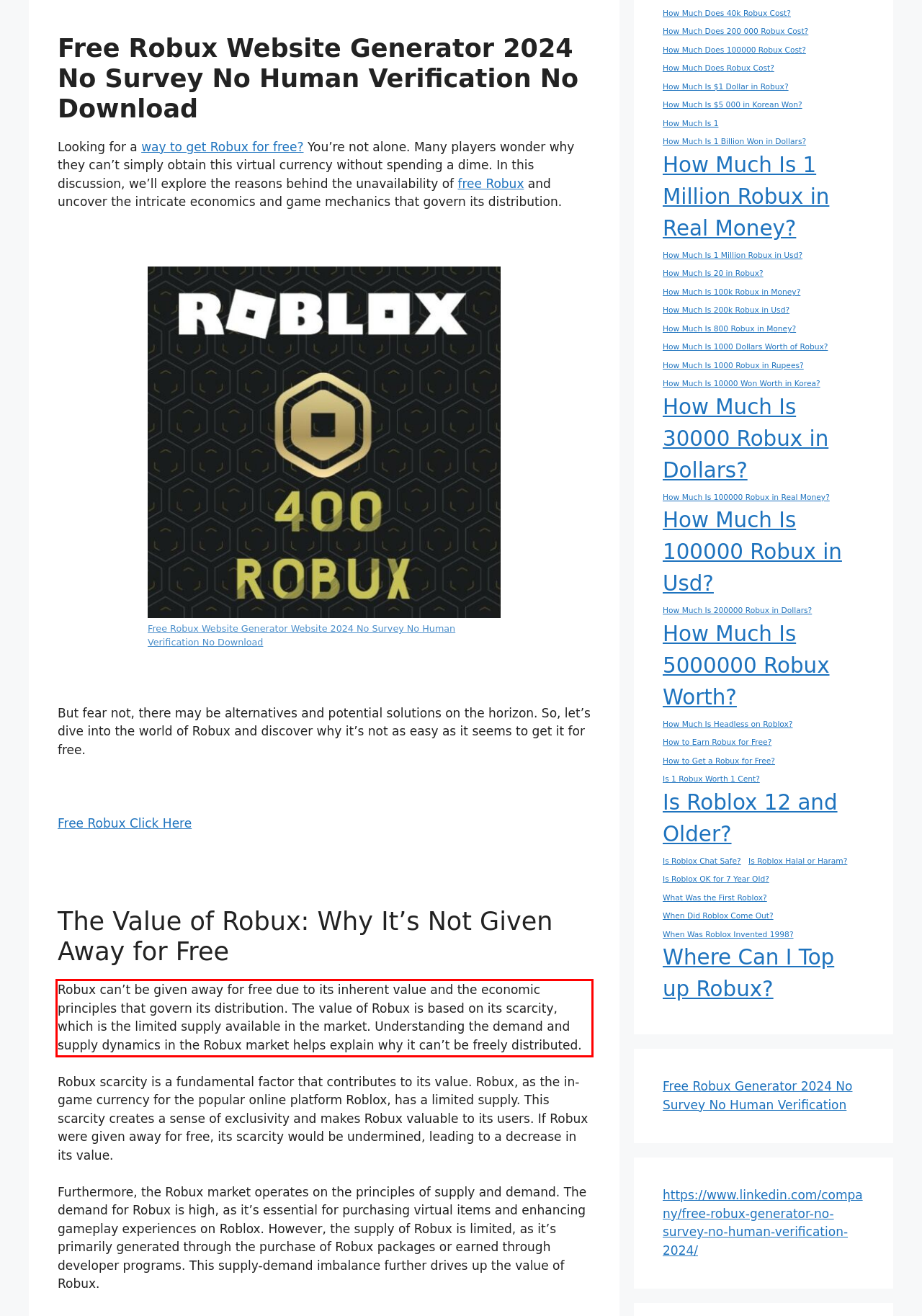Please analyze the provided webpage screenshot and perform OCR to extract the text content from the red rectangle bounding box.

Robux can’t be given away for free due to its inherent value and the economic principles that govern its distribution. The value of Robux is based on its scarcity, which is the limited supply available in the market. Understanding the demand and supply dynamics in the Robux market helps explain why it can’t be freely distributed.